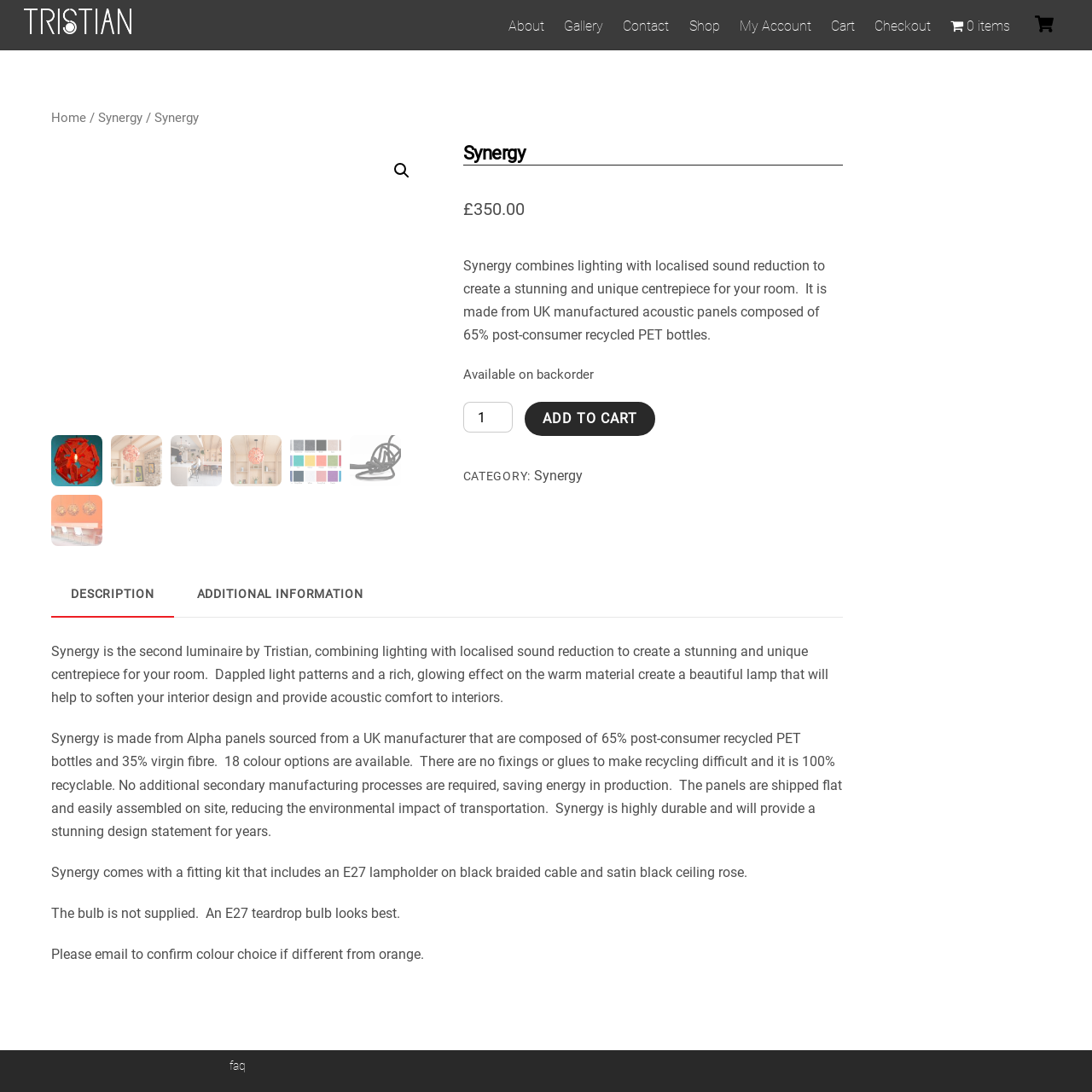Elaborate on the contents of the image marked by the red border.

The image presents the Tristian logo, prominently displayed in a sleek and modern design. This logo represents the brand's commitment to innovative lighting solutions, particularly their product "Synergy." The design likely embodies a contemporary aesthetic, reinforcing the brand's identity in the realm of stylish and functional interior decor. The overall look of the logo complements Tristian's focus on combining beauty with practicality, central to their mission of creating unique centerpiece lighting.